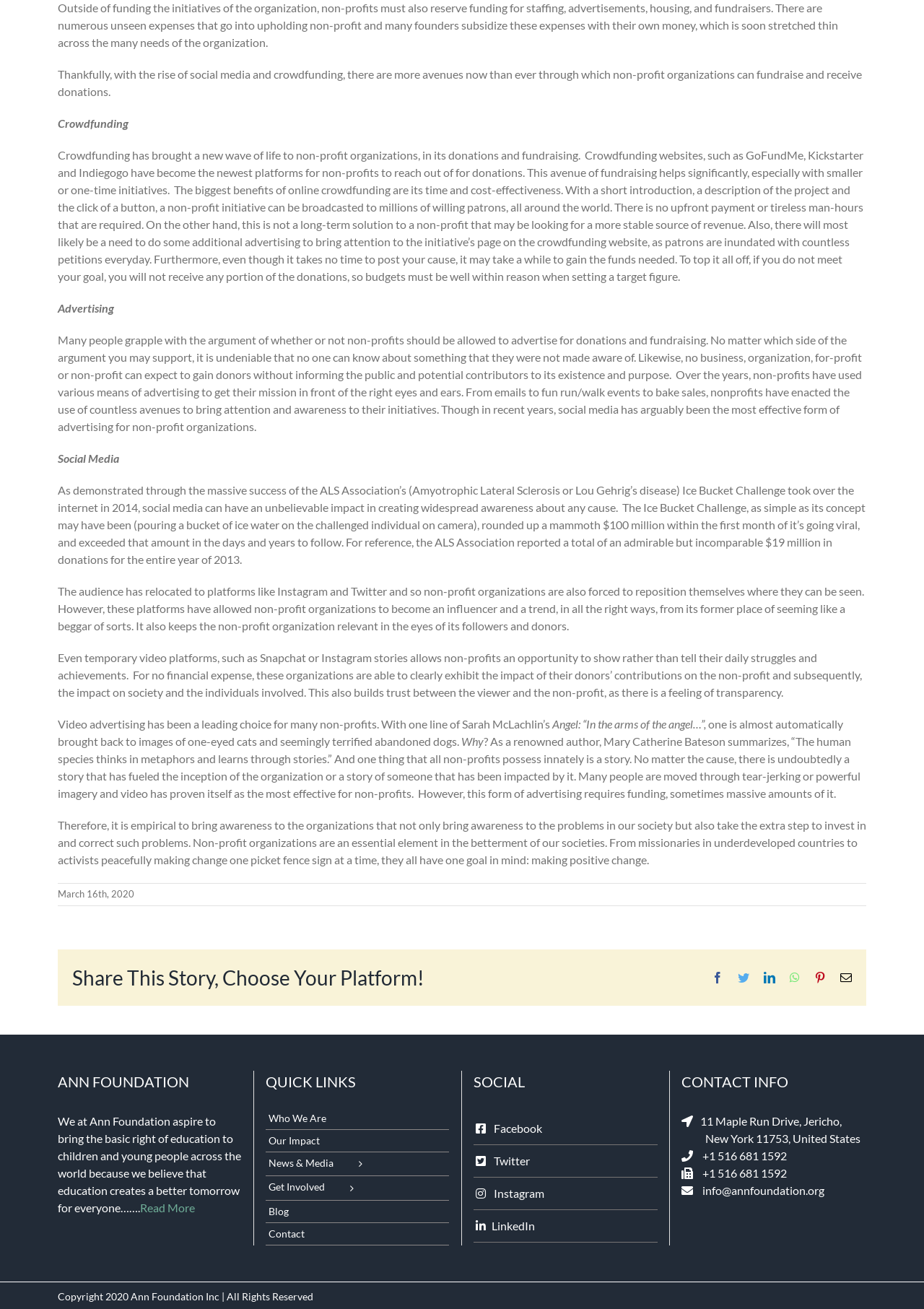What is the name of the organization?
Answer the question with as much detail as you can, using the image as a reference.

The name of the organization can be found in the heading 'ANN FOUNDATION' at the bottom of the webpage.